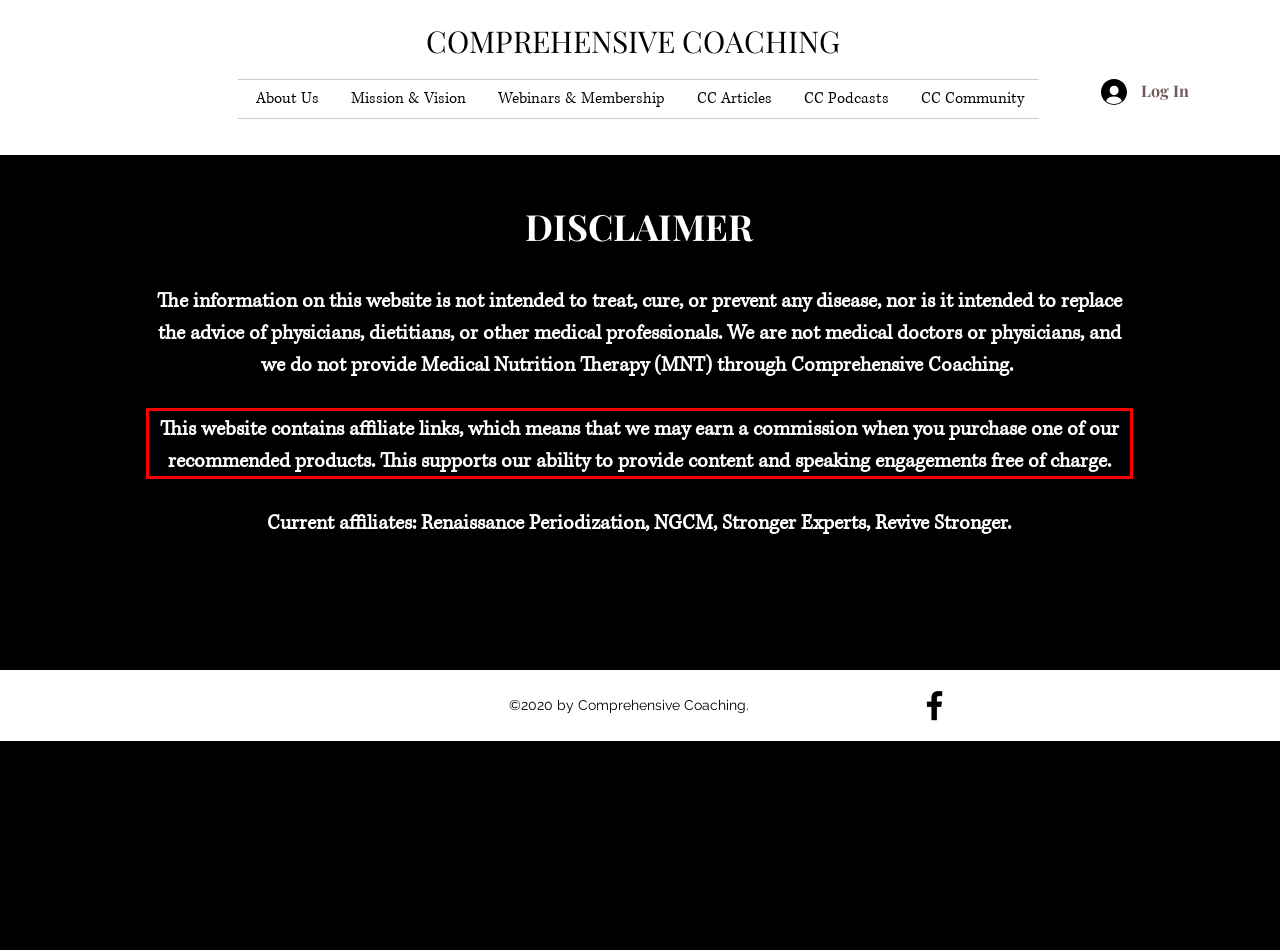Your task is to recognize and extract the text content from the UI element enclosed in the red bounding box on the webpage screenshot.

This website contains affiliate links, which means that we may earn a commission when you purchase one of our recommended products. This supports our ability to provide content and speaking engagements free of charge.